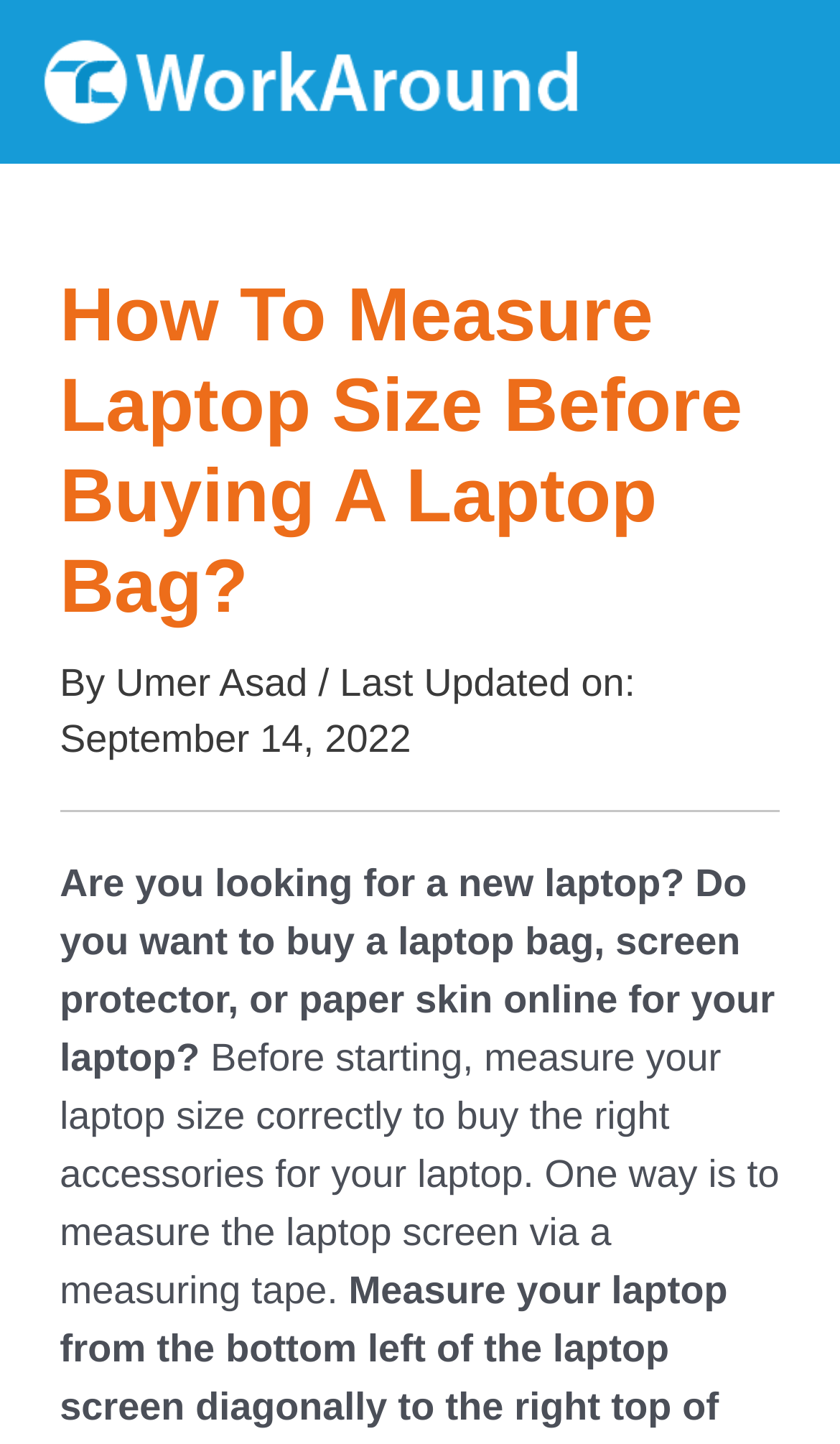With reference to the screenshot, provide a detailed response to the question below:
Who is the author of the article?

The author of the article can be found by looking at the text next to 'By' which is 'Umer Asad'.